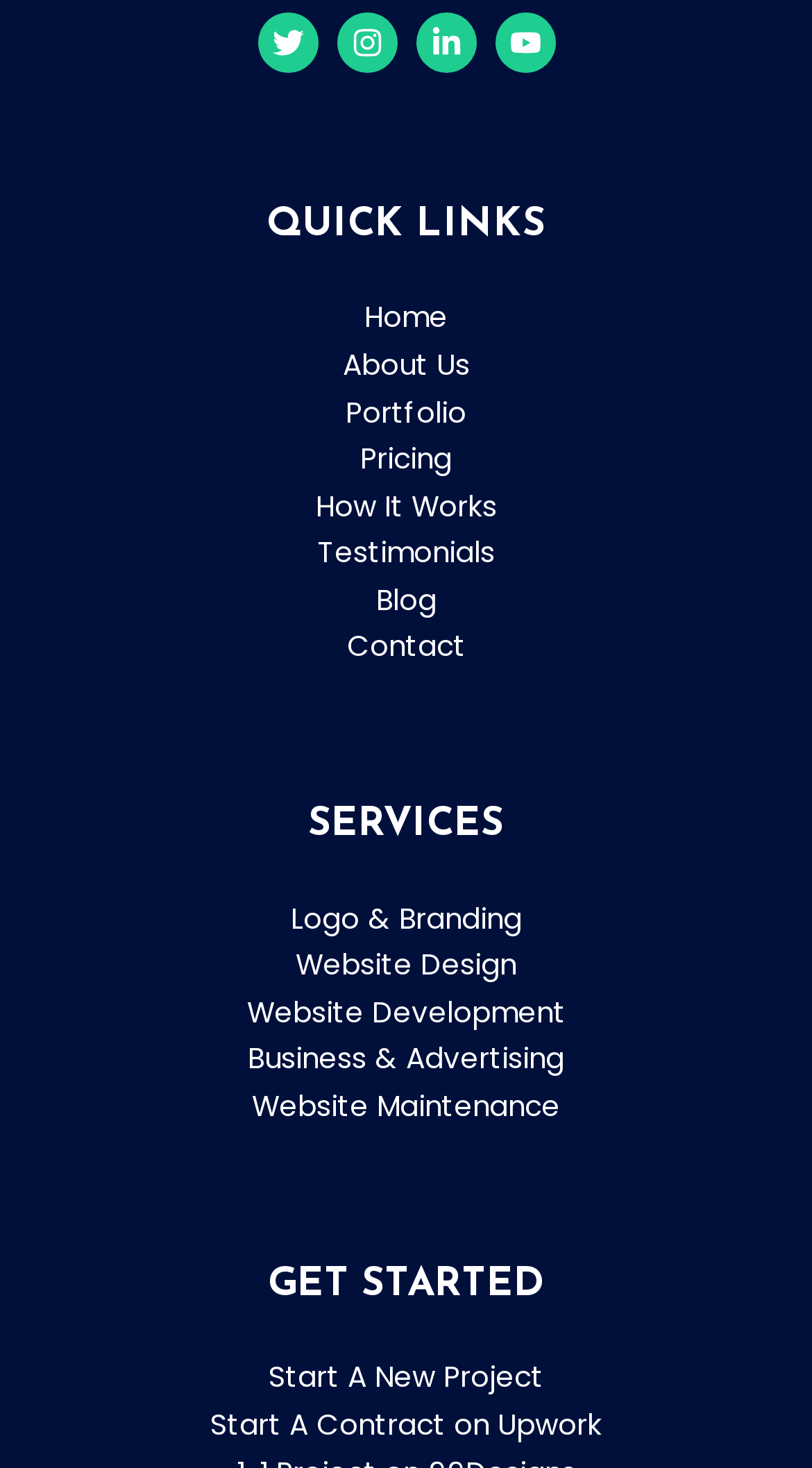Determine the bounding box coordinates for the area that needs to be clicked to fulfill this task: "check Testimonials". The coordinates must be given as four float numbers between 0 and 1, i.e., [left, top, right, bottom].

[0.391, 0.363, 0.609, 0.39]